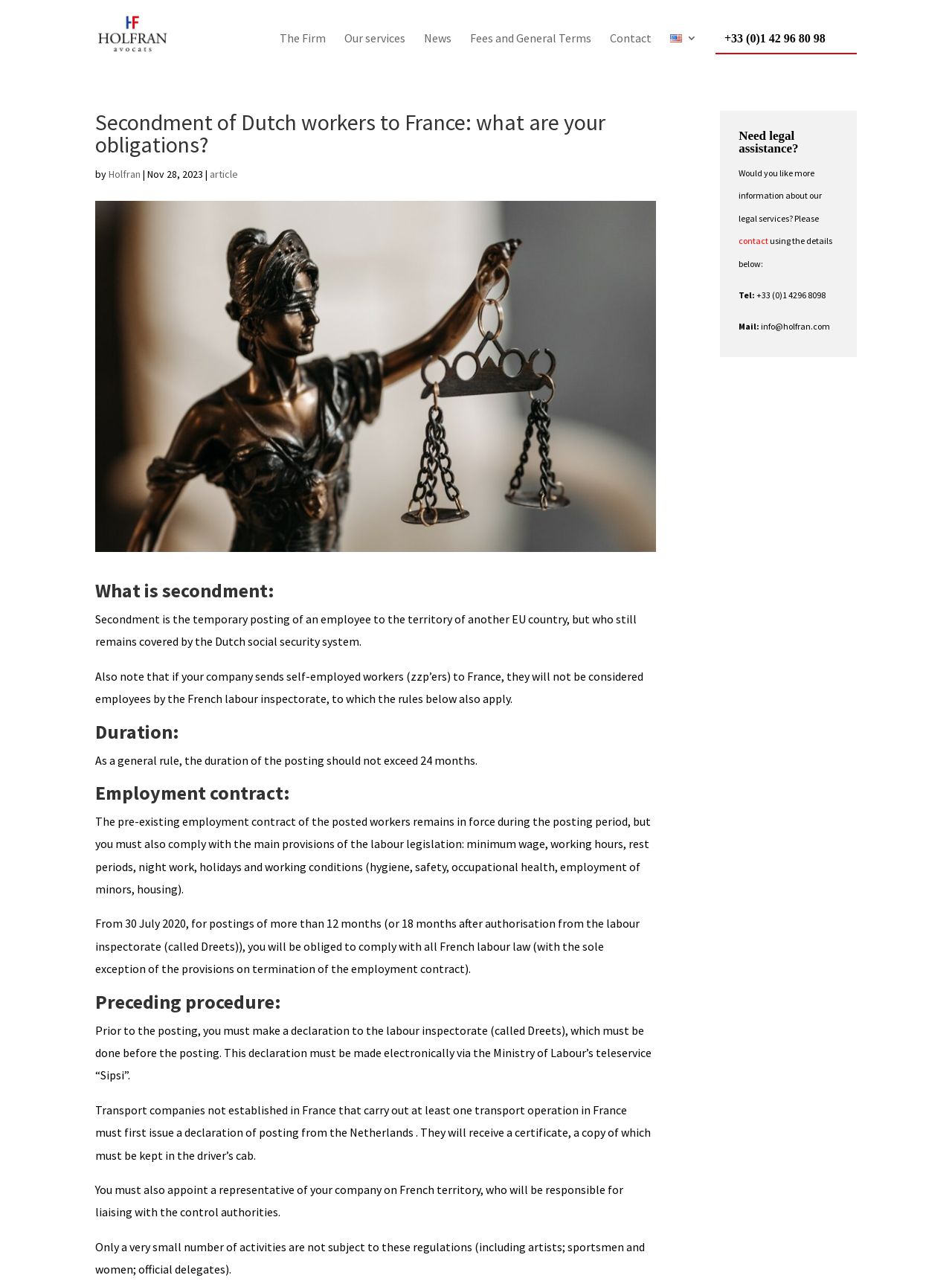Please give a short response to the question using one word or a phrase:
What is the phone number to contact for legal assistance?

+33 (0)1 42 96 80 98